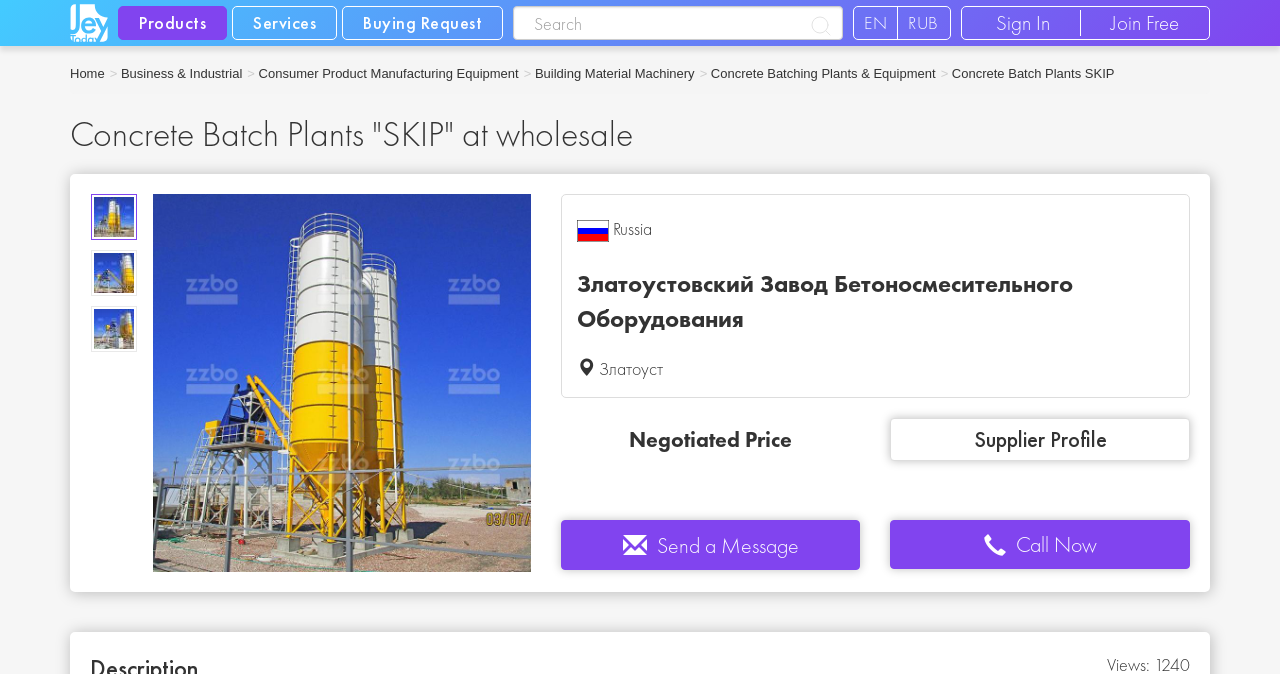Identify the bounding box coordinates of the element to click to follow this instruction: 'Click on the 'Home Games' link'. Ensure the coordinates are four float values between 0 and 1, provided as [left, top, right, bottom].

None